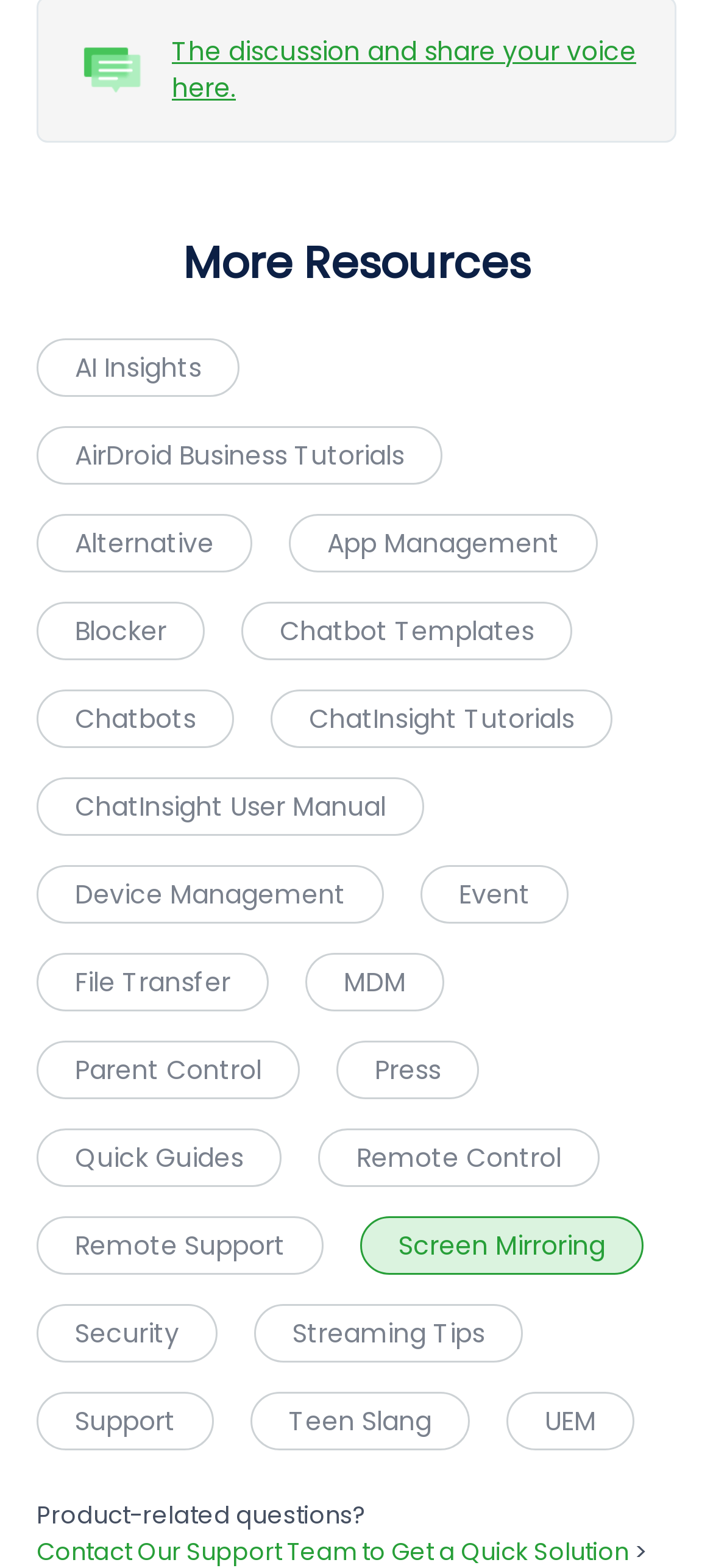What is the topic of the first link? Based on the image, give a response in one word or a short phrase.

AI Insights